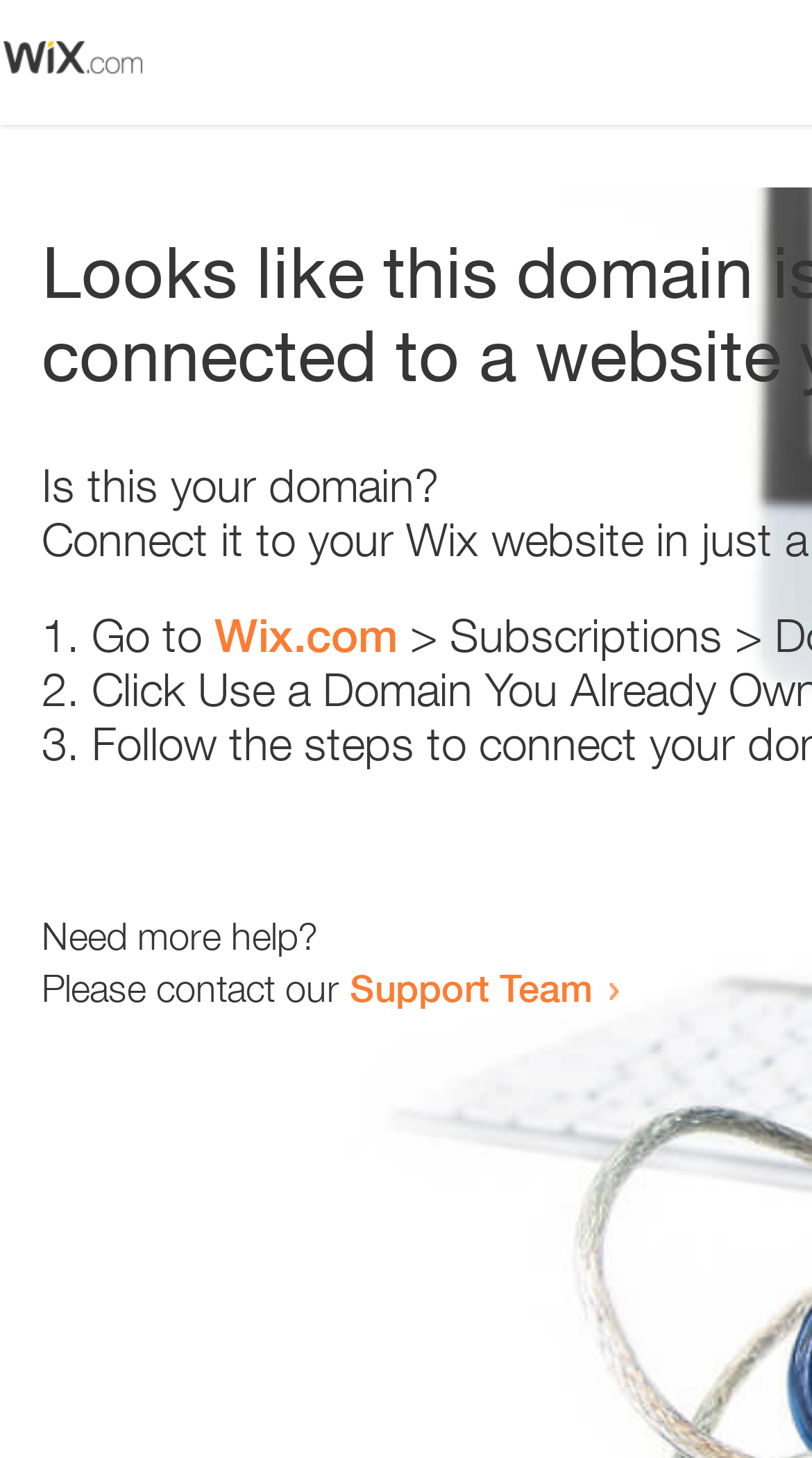What is the support team mentioned in the webpage?
Offer a detailed and full explanation in response to the question.

The webpage contains a link with the text 'Support Team' which suggests that it is the support team mentioned in the webpage.